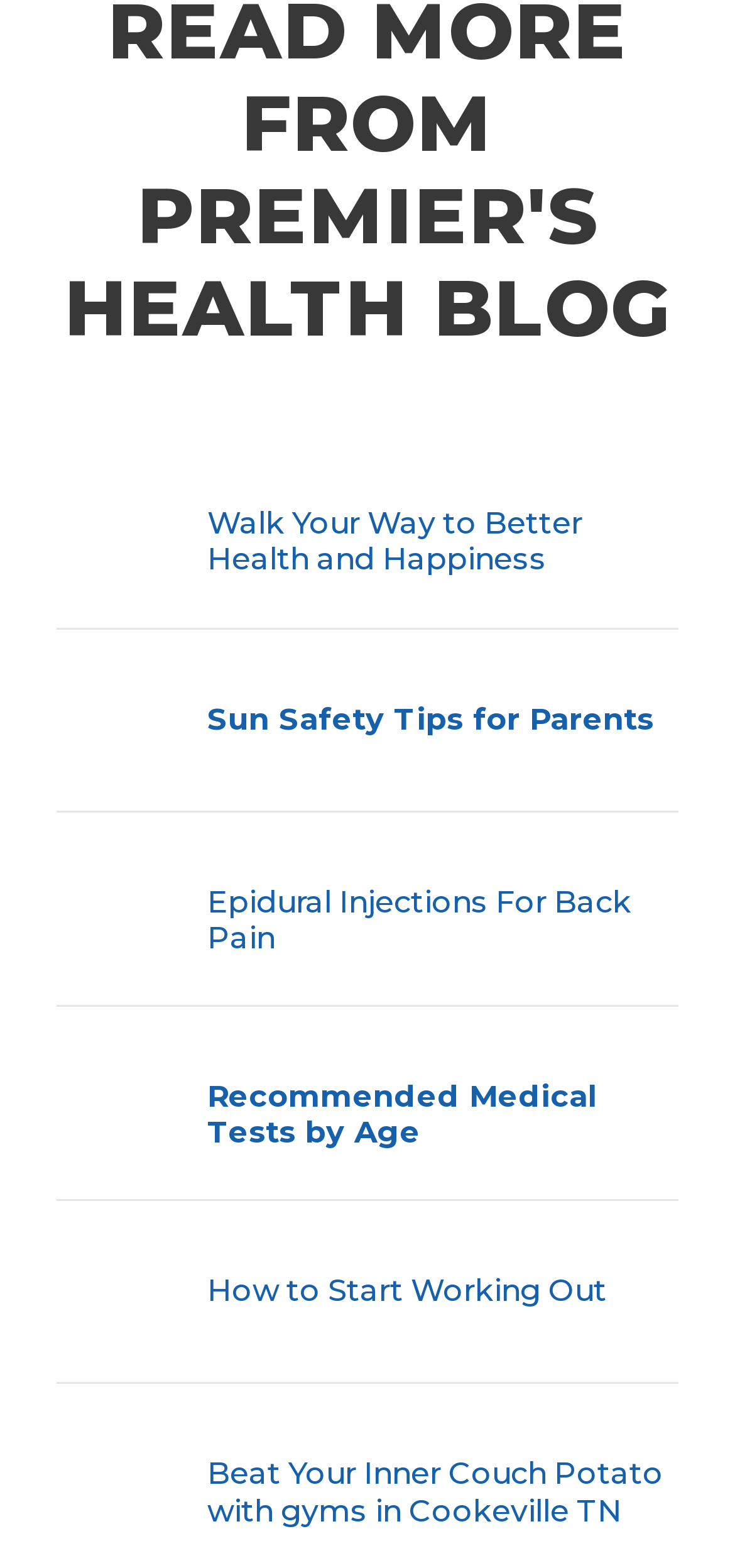Pinpoint the bounding box coordinates of the clickable area needed to execute the instruction: "Discover how to start working out". The coordinates should be specified as four float numbers between 0 and 1, i.e., [left, top, right, bottom].

[0.282, 0.788, 0.923, 0.835]